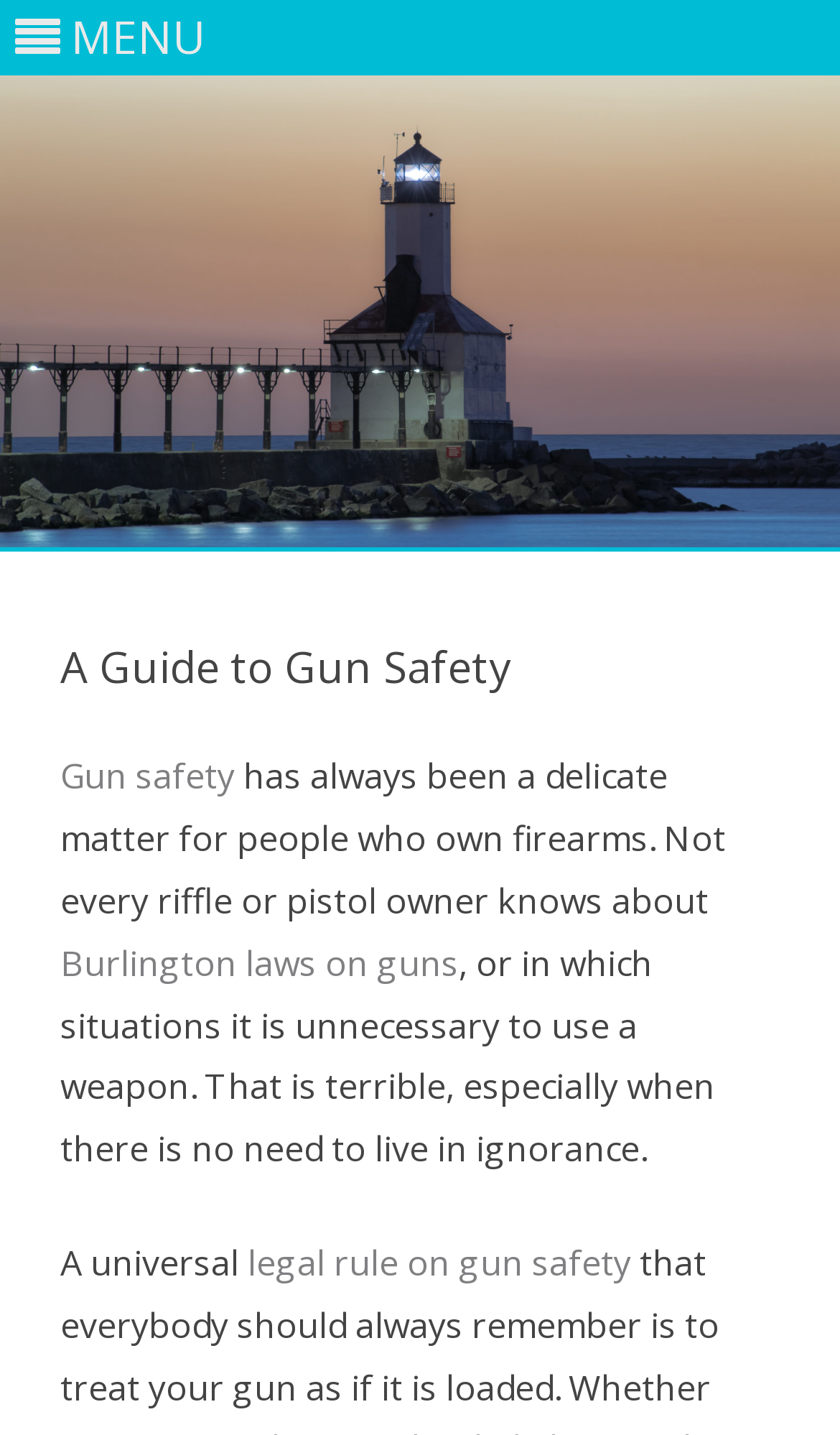What is mentioned as a delicate matter for firearm owners?
Please ensure your answer to the question is detailed and covers all necessary aspects.

According to the webpage, gun safety is mentioned as a delicate matter for people who own firearms, implying that it is a sensitive and important topic that requires attention and awareness.